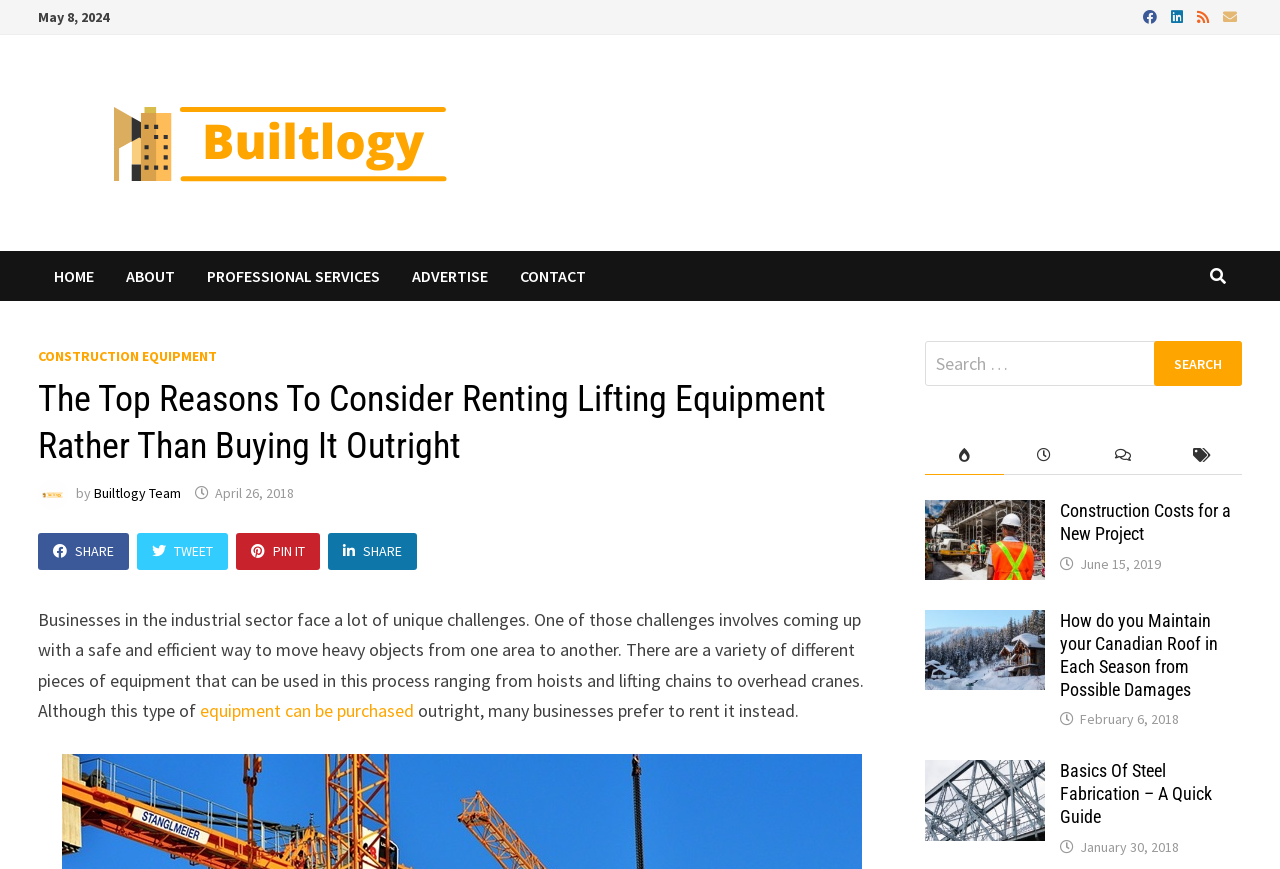Please determine the bounding box coordinates of the element to click on in order to accomplish the following task: "Share the article on social media". Ensure the coordinates are four float numbers ranging from 0 to 1, i.e., [left, top, right, bottom].

[0.03, 0.613, 0.101, 0.655]